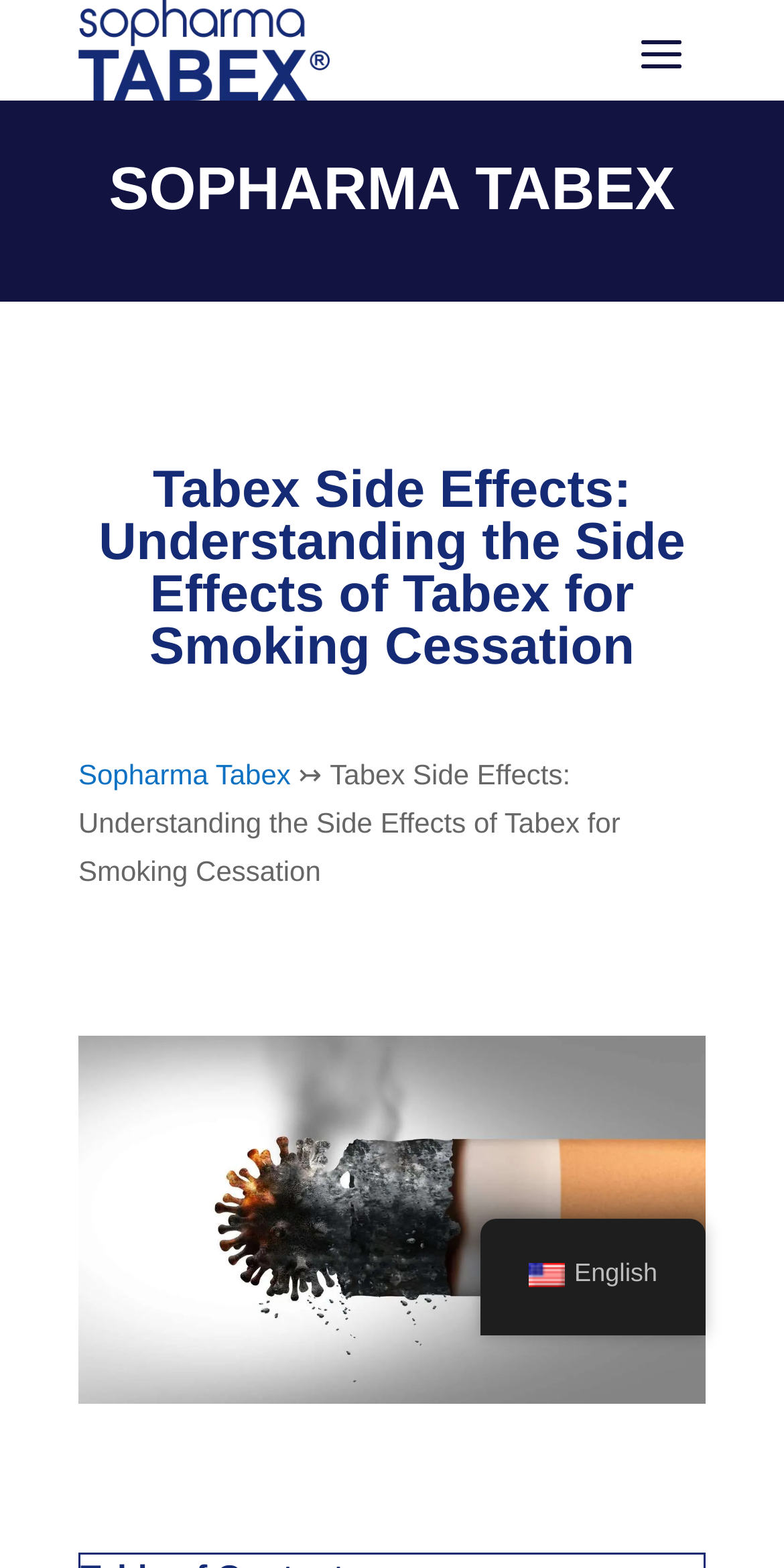Examine the image carefully and respond to the question with a detailed answer: 
Is the webpage related to a specific company?

The webpage is related to a specific company, Sopharma, which can be inferred from the presence of the logo 'sopharma-tabex-logo' at the top of the page and the heading 'SOPHARMA TABEX'.